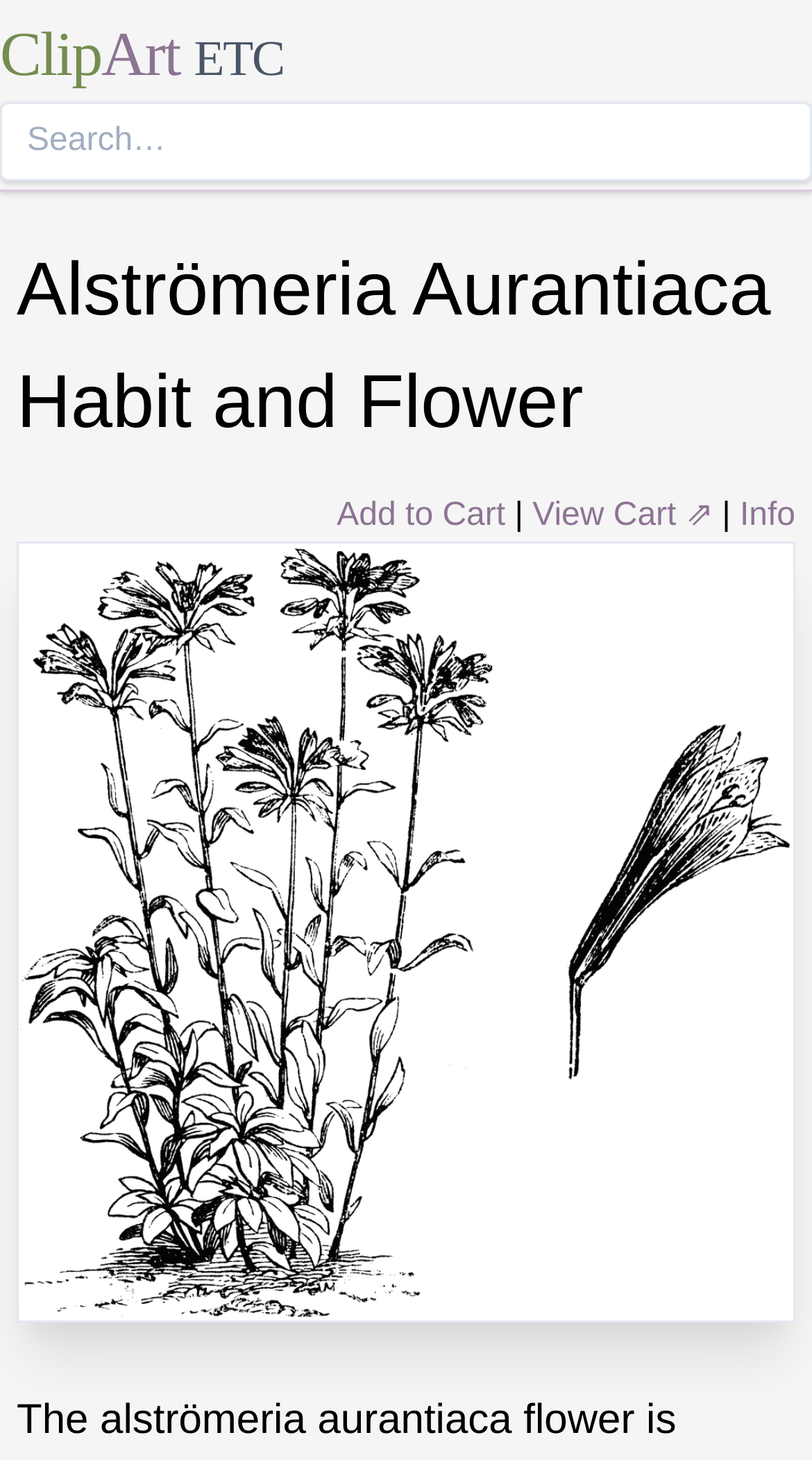Determine the bounding box coordinates for the HTML element mentioned in the following description: "Info". The coordinates should be a list of four floats ranging from 0 to 1, represented as [left, top, right, bottom].

[0.911, 0.341, 0.979, 0.365]